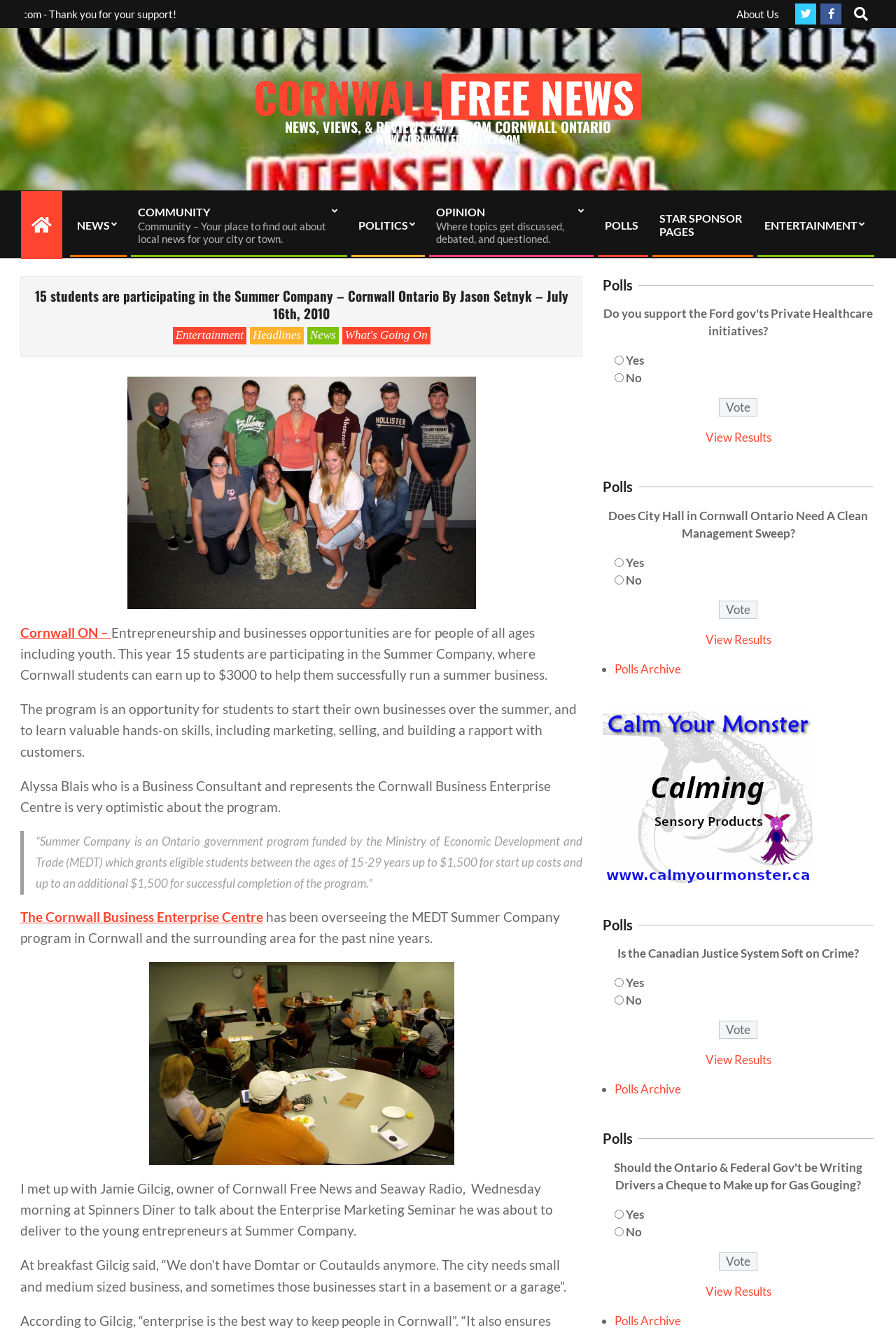What is the name of the business consultant who represents the Cornwall Business Enterprise Centre?
Using the information from the image, provide a comprehensive answer to the question.

I found this information in the paragraph section of the webpage, where it says 'Alyssa Blais who is a Business Consultant and represents the Cornwall Business Enterprise Centre is very optimistic about the program.'